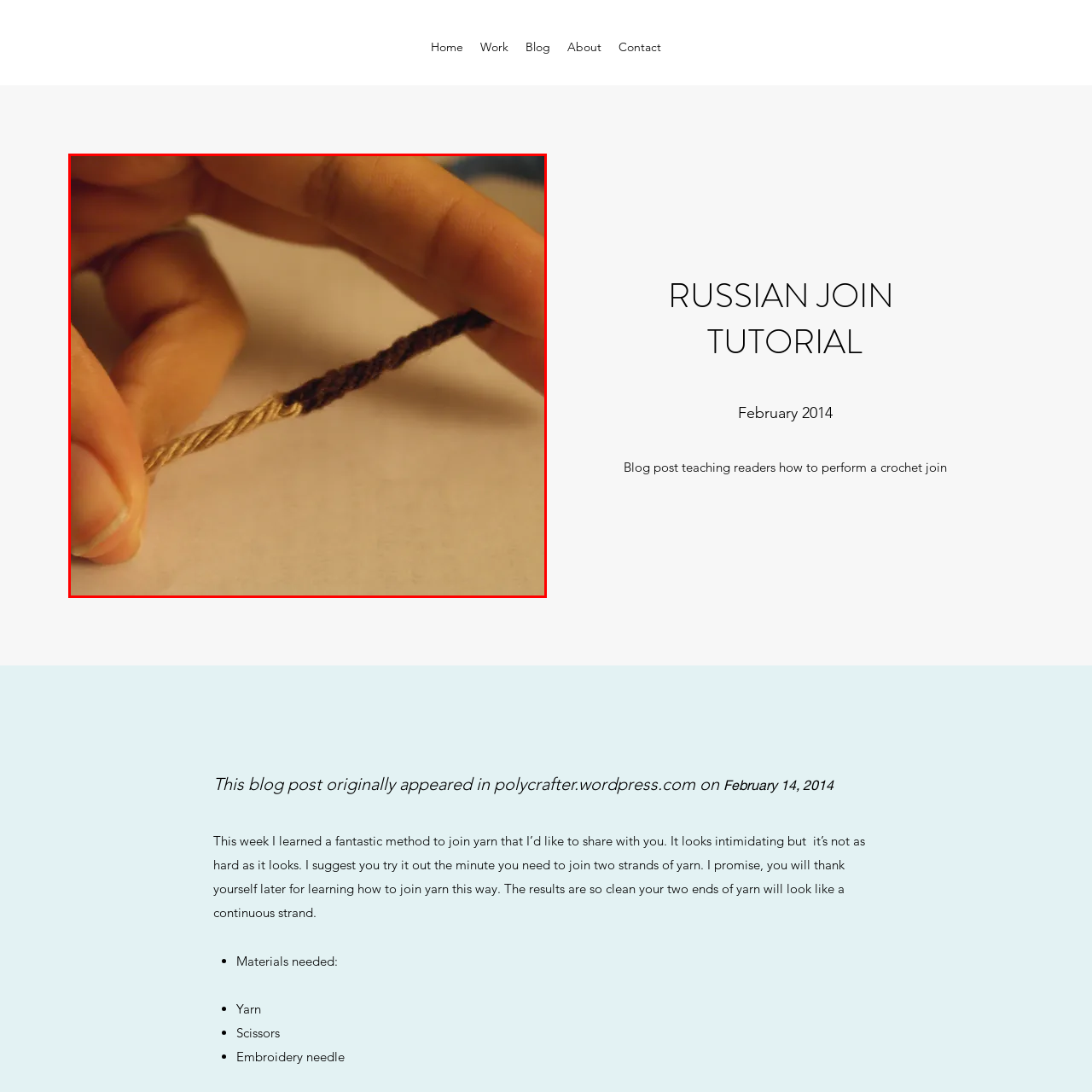Please look at the image highlighted by the red bounding box and provide a single word or phrase as an answer to this question:
What is the purpose of the tutorial?

To teach crochet skills